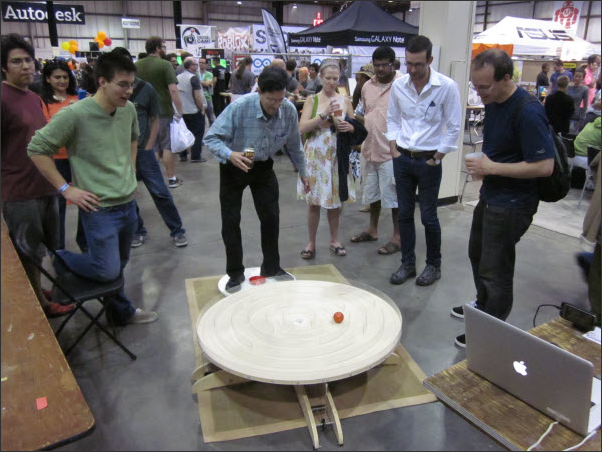Give a one-word or phrase response to the following question: What is the color of the ball in the maze?

Bright orange